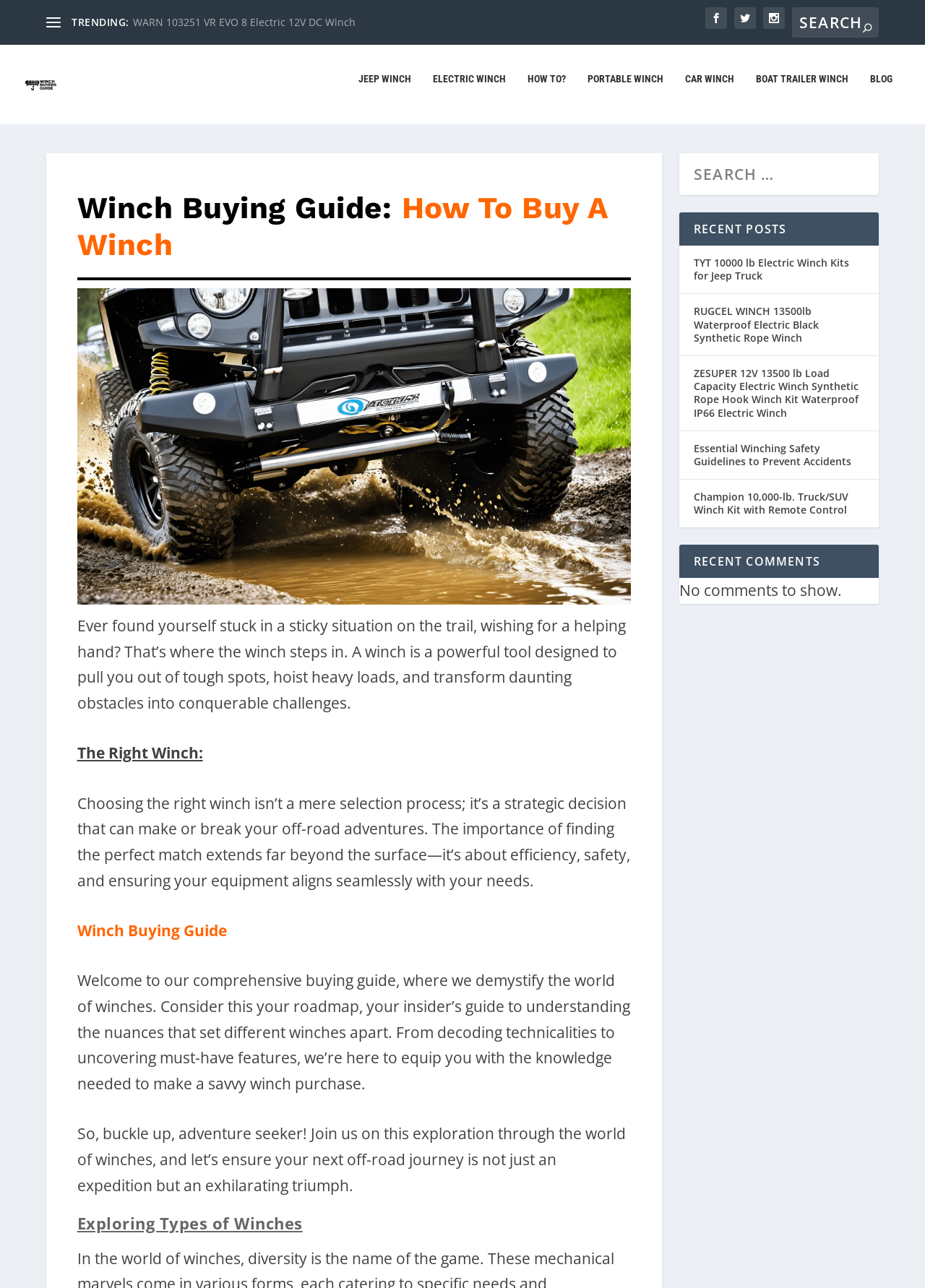Determine the bounding box coordinates for the area that needs to be clicked to fulfill this task: "Search for a winch". The coordinates must be given as four float numbers between 0 and 1, i.e., [left, top, right, bottom].

[0.856, 0.006, 0.95, 0.029]